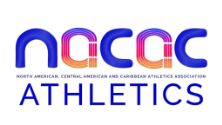Reply to the question with a single word or phrase:
What is the color of the font used for 'ATHLETICS'?

Blue